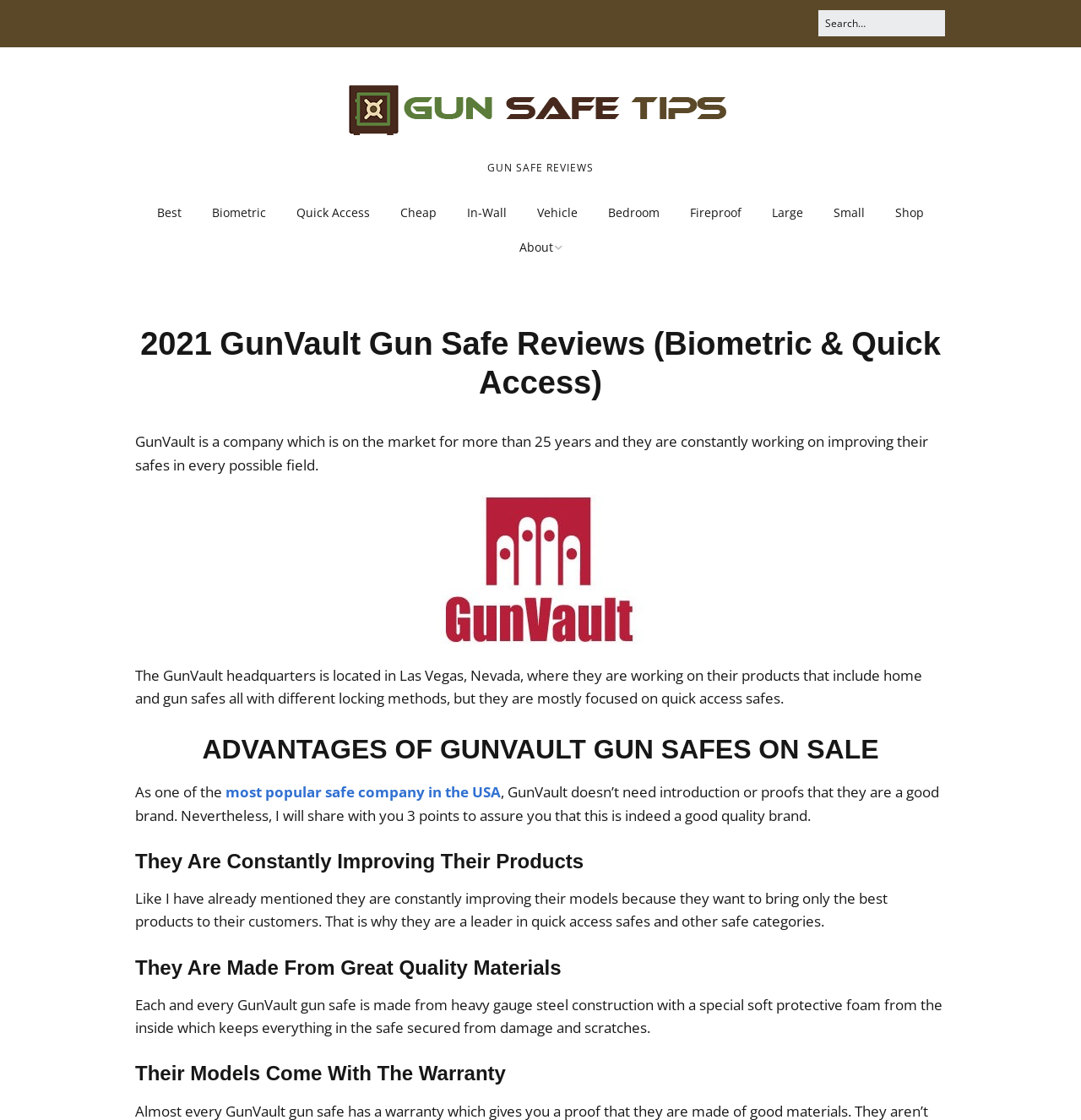Generate a thorough caption that explains the contents of the webpage.

This webpage is about GunVault gun safe reviews, specifically focusing on biometric and quick access safes. At the top, there is a search bar with a search box and a "Search for:" label. Below the search bar, there is a link to "gun safe tips" accompanied by an image with the same label.

The main content of the webpage is divided into sections, each with a heading. The first section has a heading "2021 GunVault Gun Safe Reviews (Biometric & Quick Access)" and provides an introduction to GunVault, a company that has been in the market for over 25 years, constantly improving their safes. There is an image of the GunVault Gun Safe logo in this section.

The next section has a heading "ADVANTAGES OF GUNVAULT GUN SAFES ON SALE" and lists three advantages of GunVault gun safes. The first advantage is that they are constantly improving their products, the second is that they are made from great quality materials, and the third is that their models come with a warranty. Each advantage is explained in a paragraph of text.

On the left side of the webpage, there are several links to different categories of gun safes, including "Best", "Biometric", "Quick Access", "Cheap", "In-Wall", "Vehicle", "Bedroom", "Fireproof", "Large", "Small", and "Shop". There are also links to "About" and "Contact Us" at the bottom of the webpage.